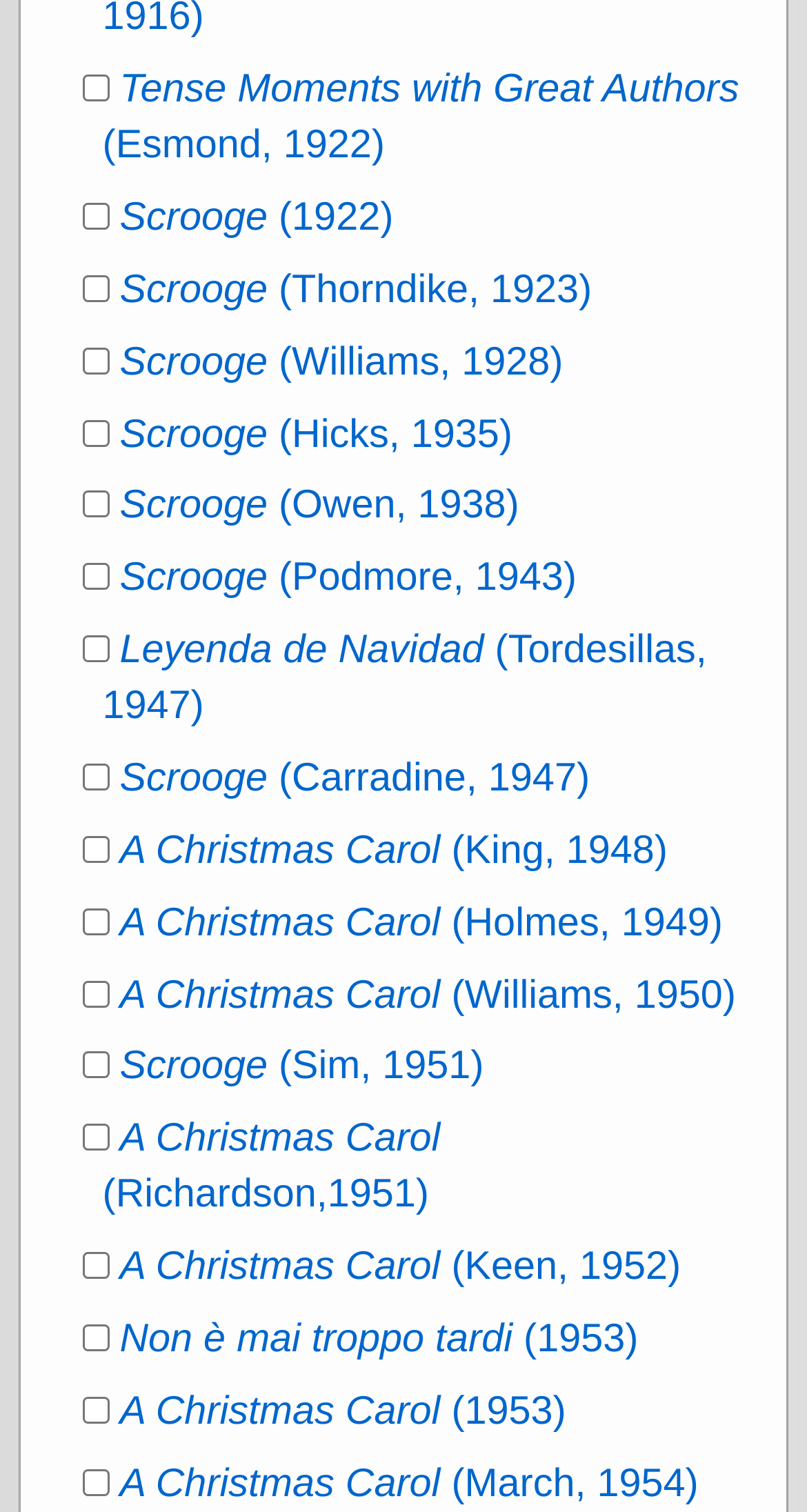How many categories are listed?
Please respond to the question with as much detail as possible.

I counted the number of links under the 'Categories' heading, which are 'art', 'blog meta', 'commentary', 'communication', 'disturbing the peace', 'earthquakes', 'economics', 'electronics', 'epistemology', 'ethics', 'ideology', 'information technology', 'metaphysics', 'news', 'personal', 'philosophy', and 'physical science'. There are 17 categories in total.